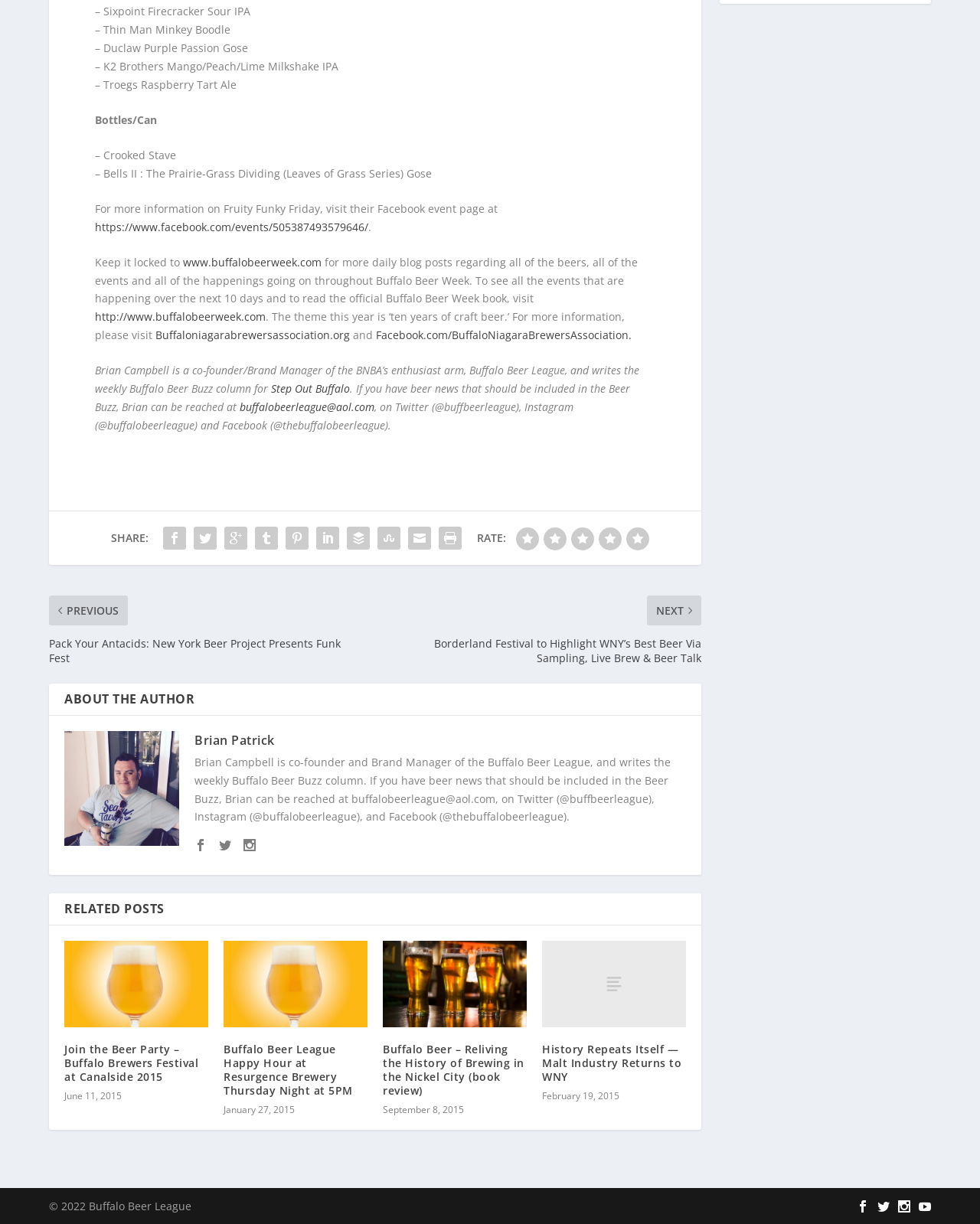Please specify the bounding box coordinates of the clickable region necessary for completing the following instruction: "Read more about the Buffalo Niagara Brewers Association". The coordinates must consist of four float numbers between 0 and 1, i.e., [left, top, right, bottom].

[0.159, 0.259, 0.357, 0.271]